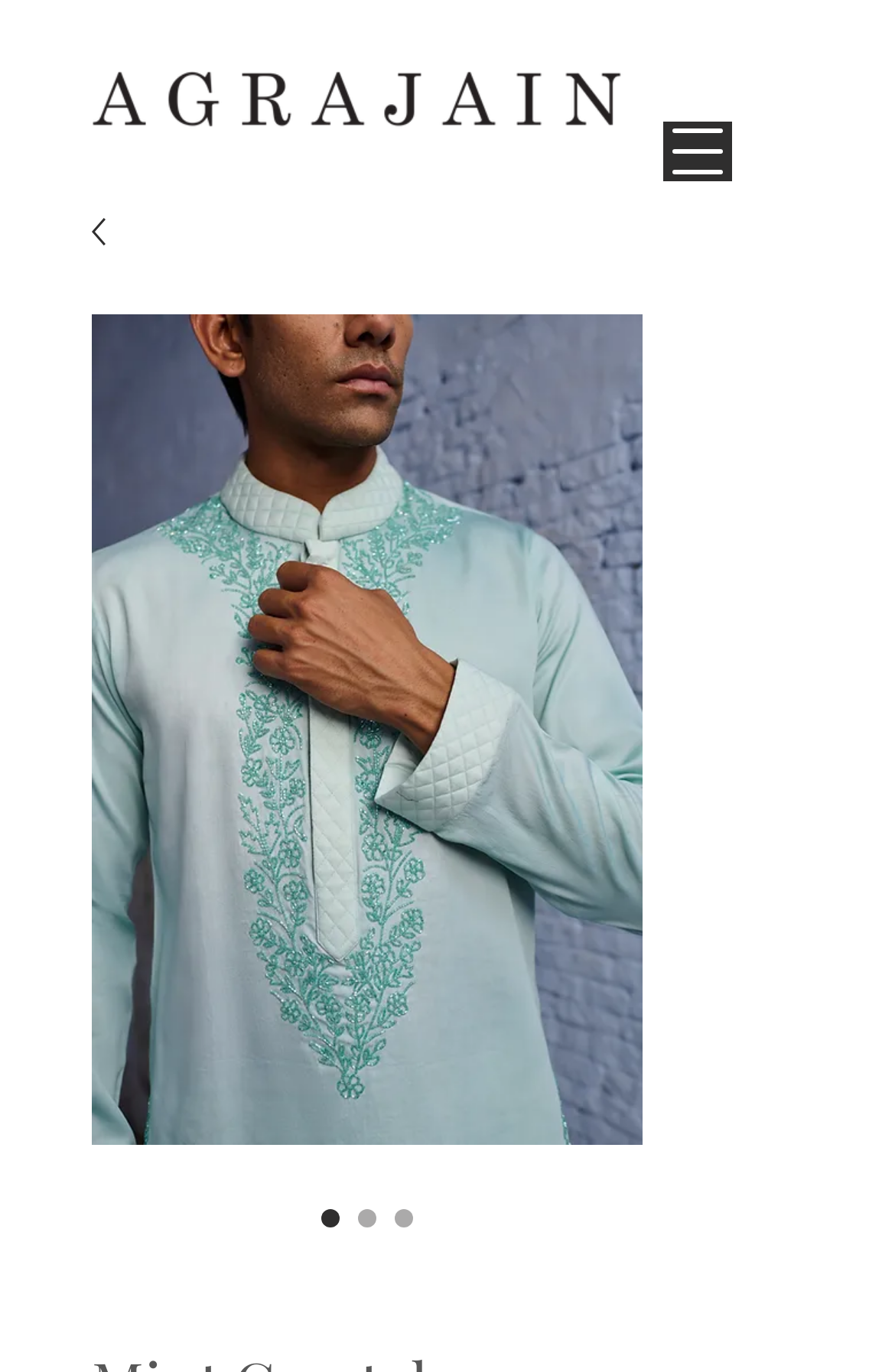Give a detailed explanation of the elements present on the webpage.

The webpage is about a product, specifically a Mint Crystal Kashmiri Kurta set. At the top left, there is a link with the text "Agrajain, Agraj jain, Agrajain menswear, Agrajain Womenswear" accompanied by an image with the same description. Below this link, there is a button to open a navigation menu.

On the right side of the page, there is a large image of the Mint Crystal Kashmiri Kurta set, which takes up most of the vertical space. Above this image, there are two smaller images, one of which is a logo or icon.

Below the large image, there are three radio buttons, all labeled "Mint Crystal Kashmiri Kurta set", with one of them being selected by default. These radio buttons are positioned horizontally, with the selected one being the first from the left.

The webpage also provides some information about the product, mentioning that it comes with complimentary pants, is available in all sizes, and is made of Bamboo Silk fabric. Additionally, color customization is available.